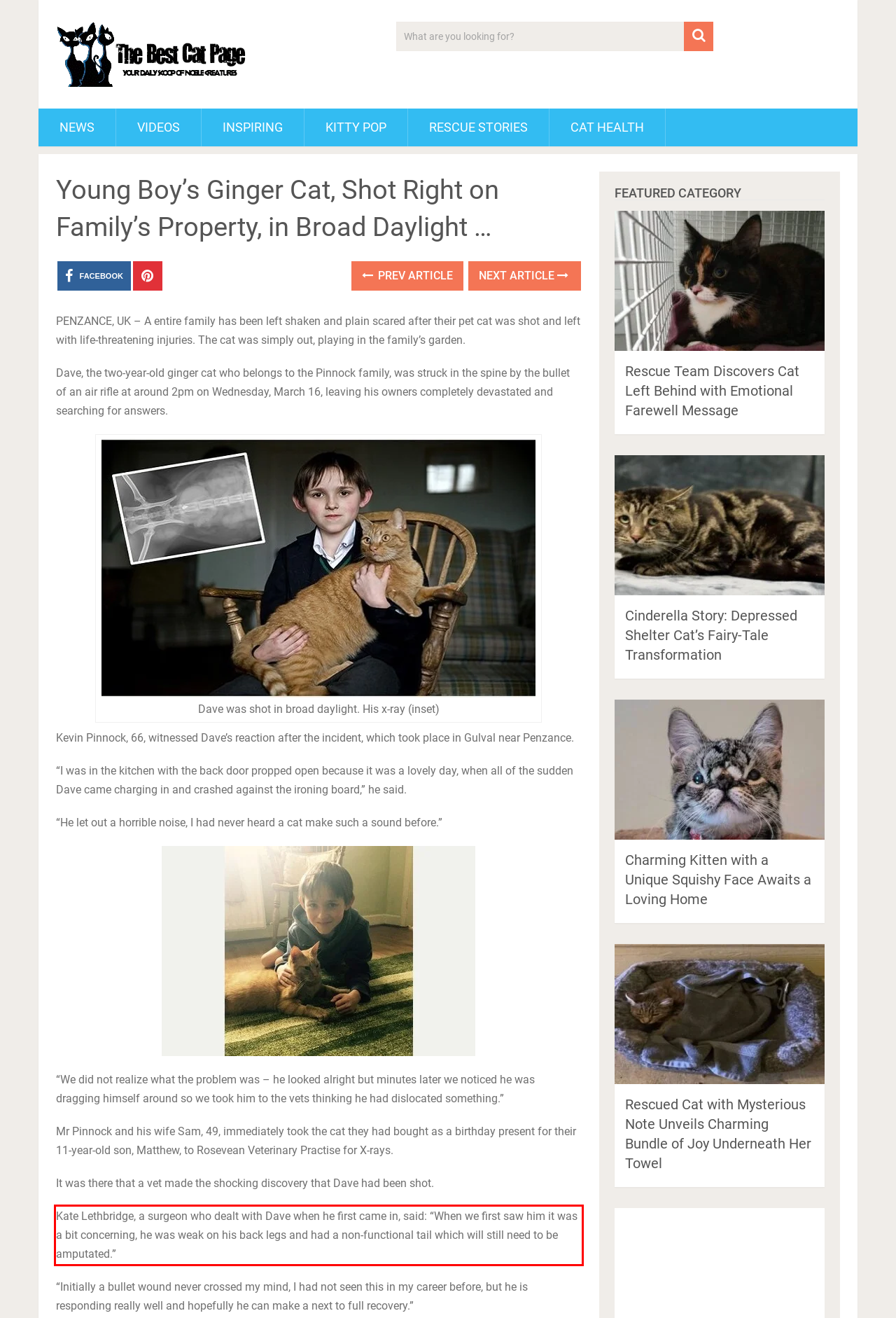You are provided with a screenshot of a webpage that includes a UI element enclosed in a red rectangle. Extract the text content inside this red rectangle.

Kate Lethbridge, a surgeon who dealt with Dave when he first came in, said: “When we first saw him it was a bit concerning, he was weak on his back legs and had a non-functional tail which will still need to be amputated.”